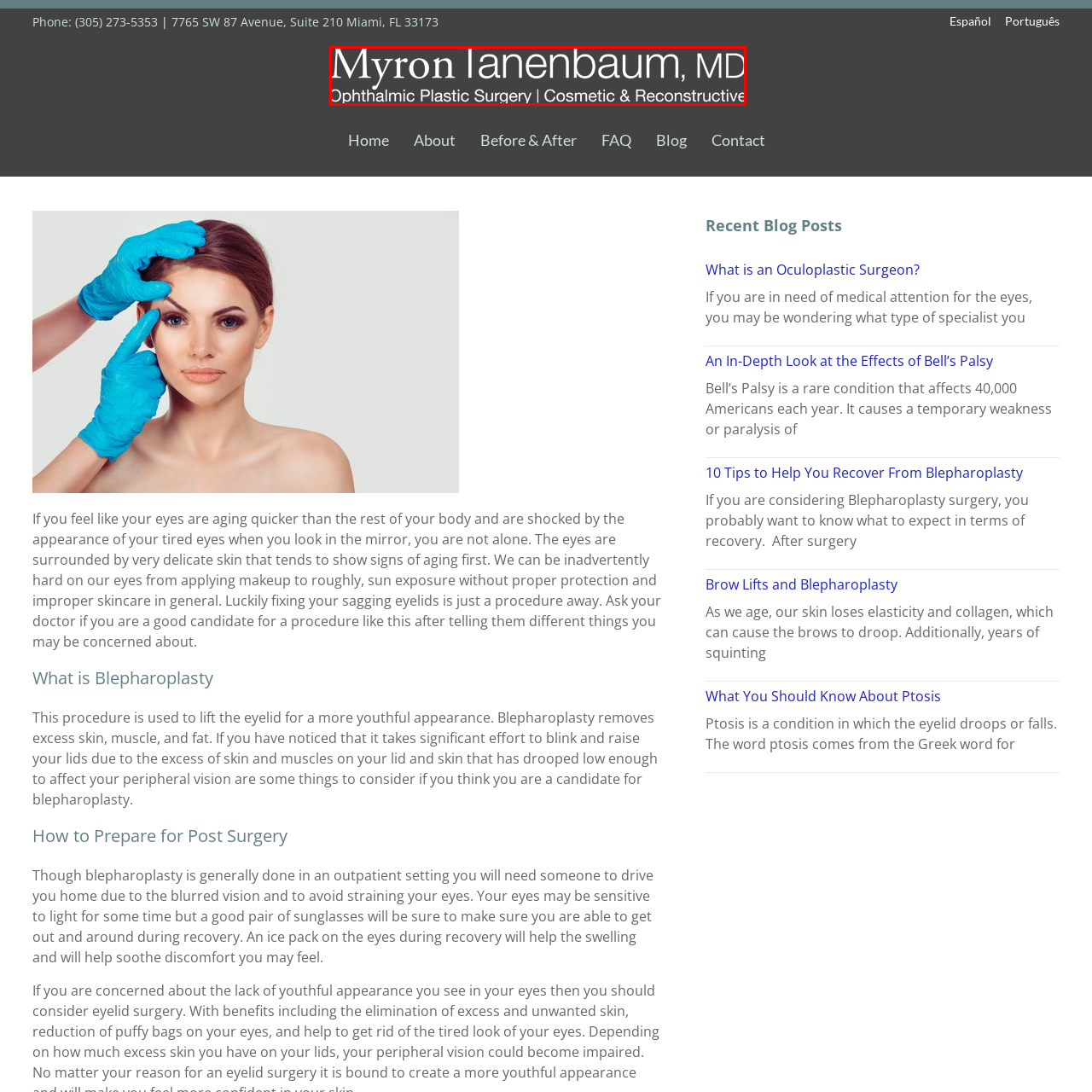Check the image inside the red boundary and briefly answer: What is the purpose of displaying Myron Tanenbaum's name prominently?

to establish a personal connection